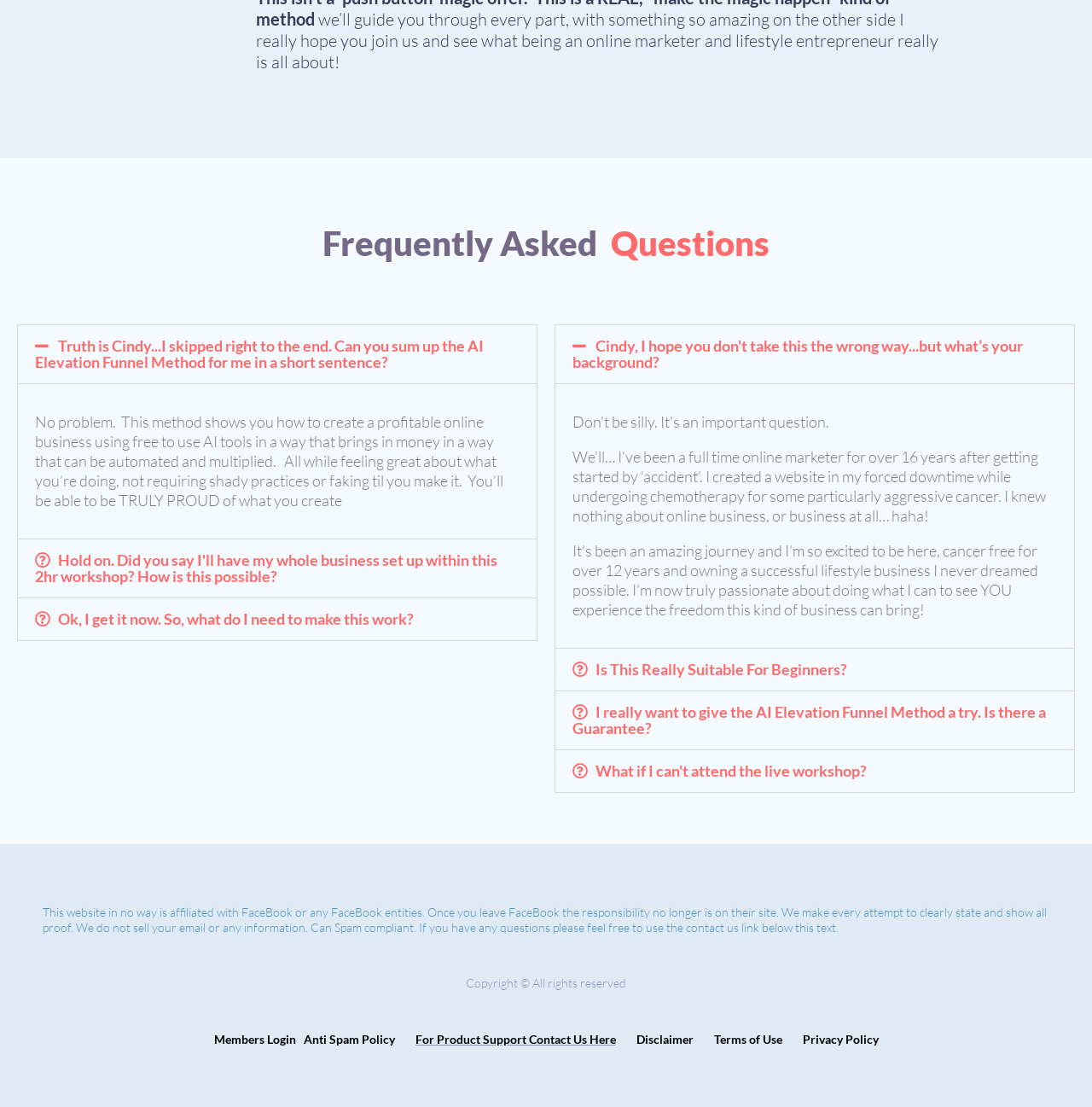Provide a one-word or brief phrase answer to the question:
How long does it take to set up a business with the AI Elevation Funnel Method?

2 hours